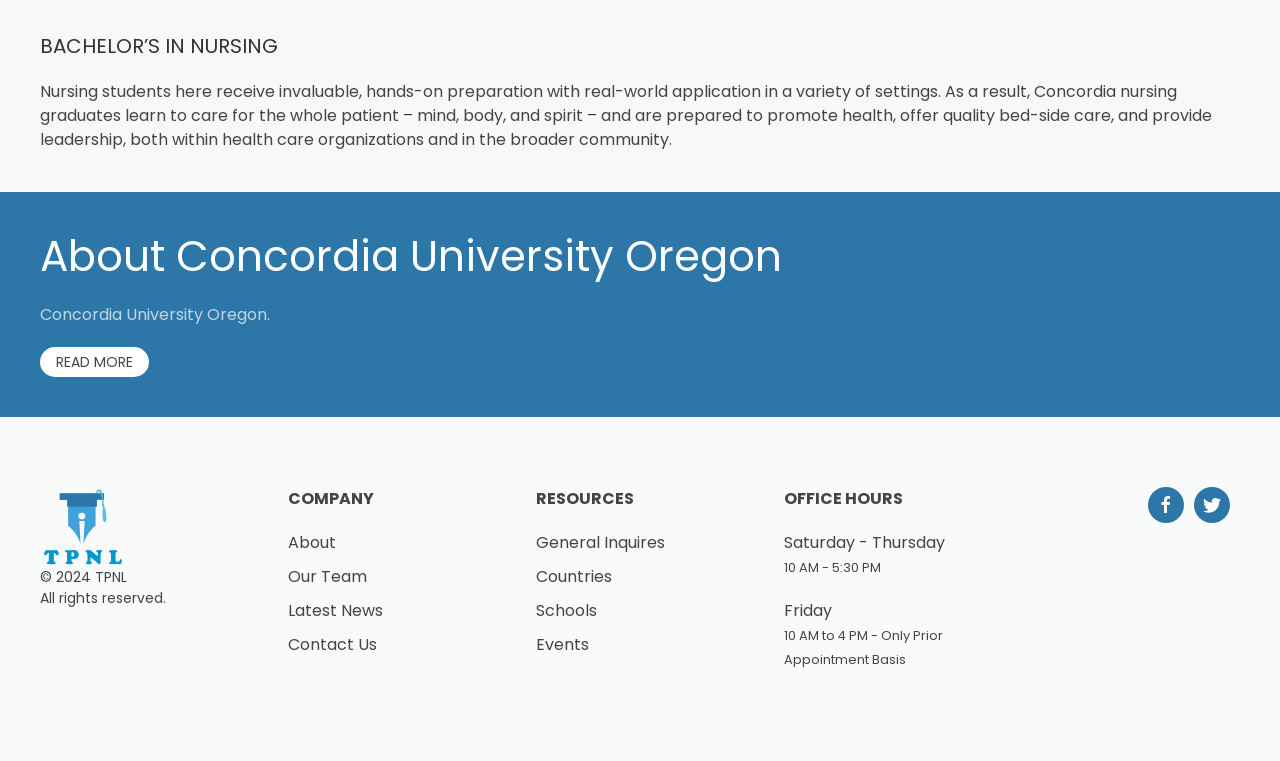Please determine the bounding box of the UI element that matches this description: Countries. The coordinates should be given as (top-left x, top-left y, bottom-right x, bottom-right y), with all values between 0 and 1.

[0.419, 0.742, 0.478, 0.772]